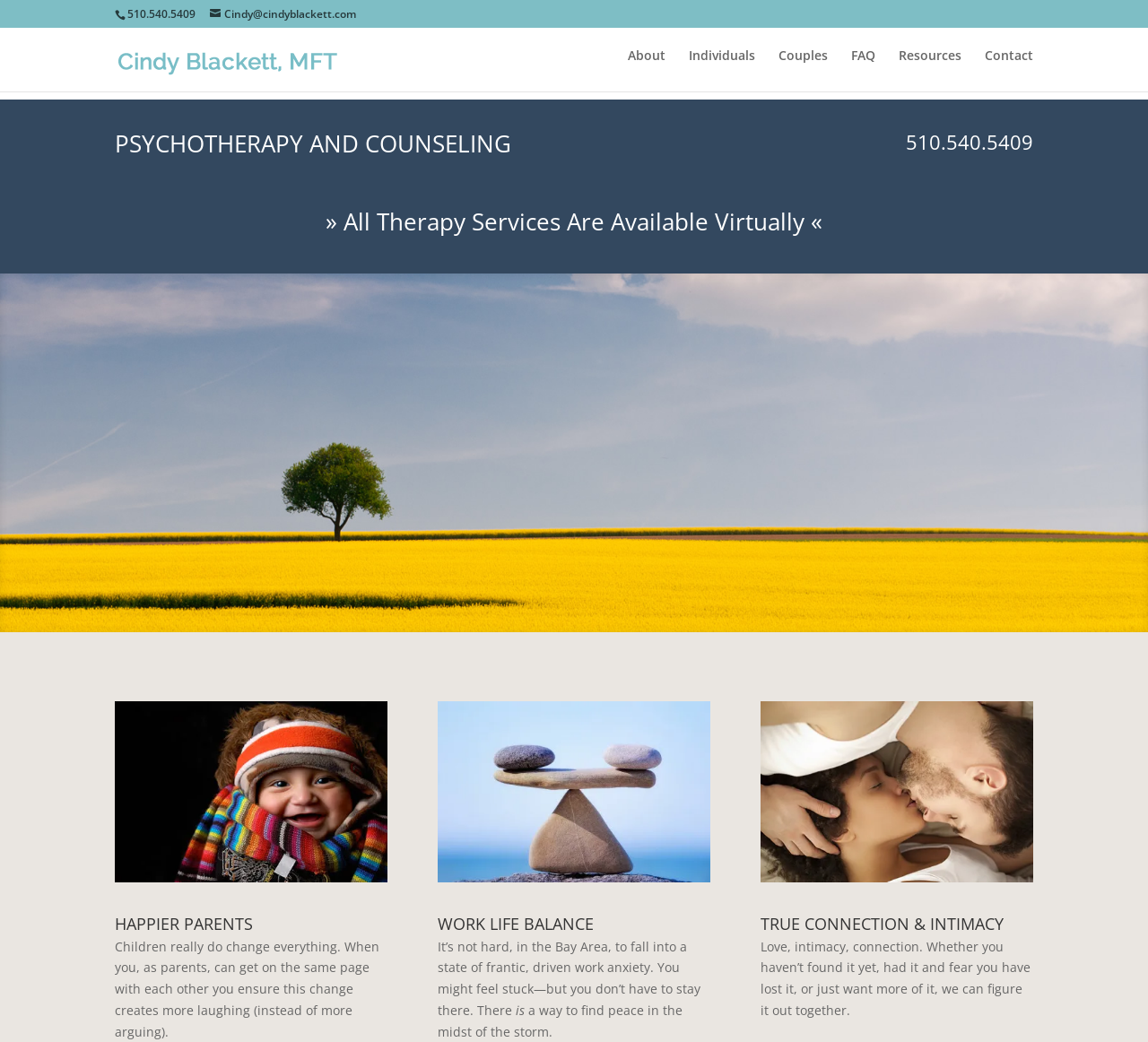Specify the bounding box coordinates of the area that needs to be clicked to achieve the following instruction: "Send an email to the therapist".

[0.183, 0.006, 0.31, 0.021]